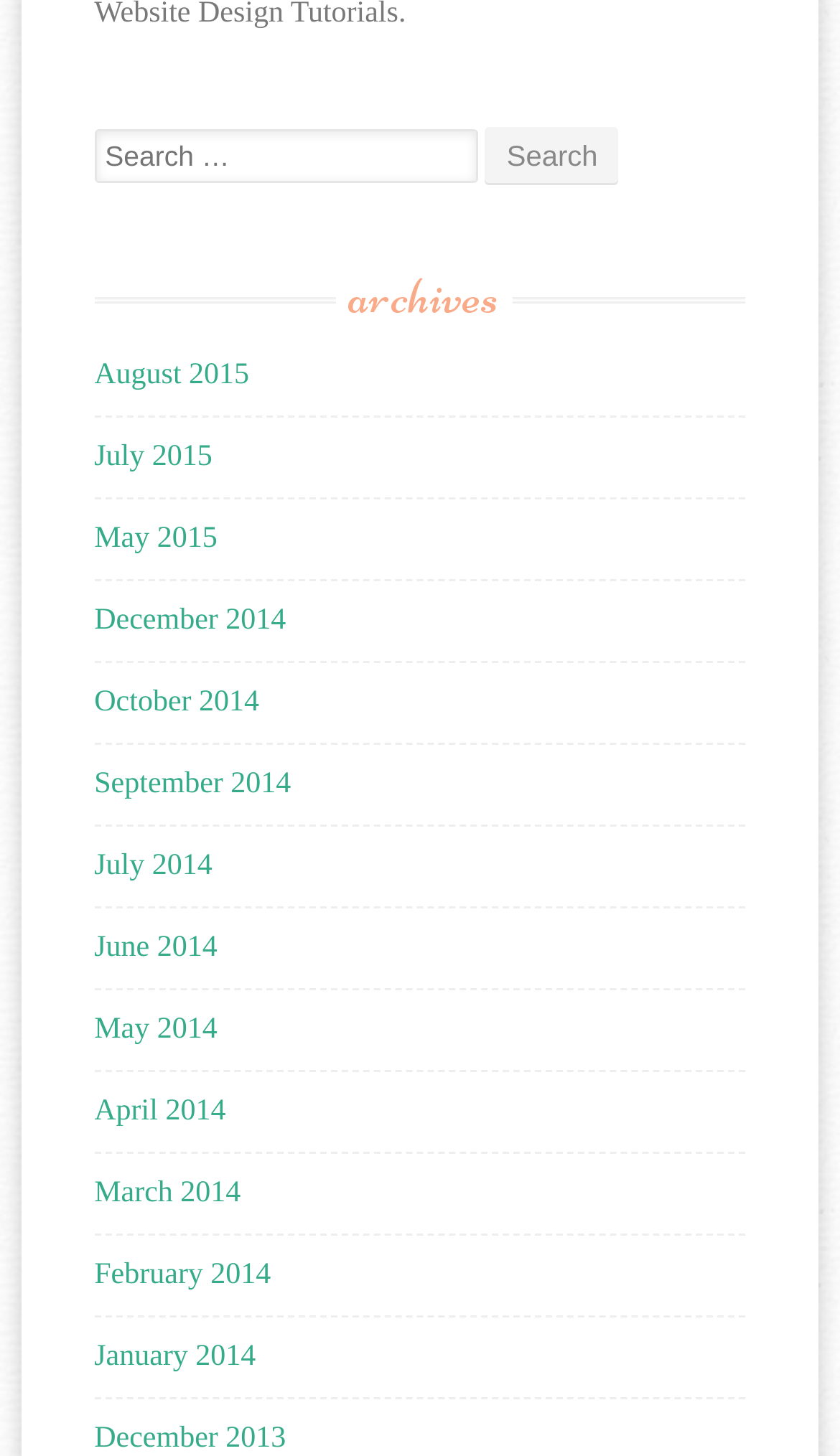Please find the bounding box coordinates (top-left x, top-left y, bottom-right x, bottom-right y) in the screenshot for the UI element described as follows: parent_node: Search for: value="Search"

[0.578, 0.087, 0.737, 0.127]